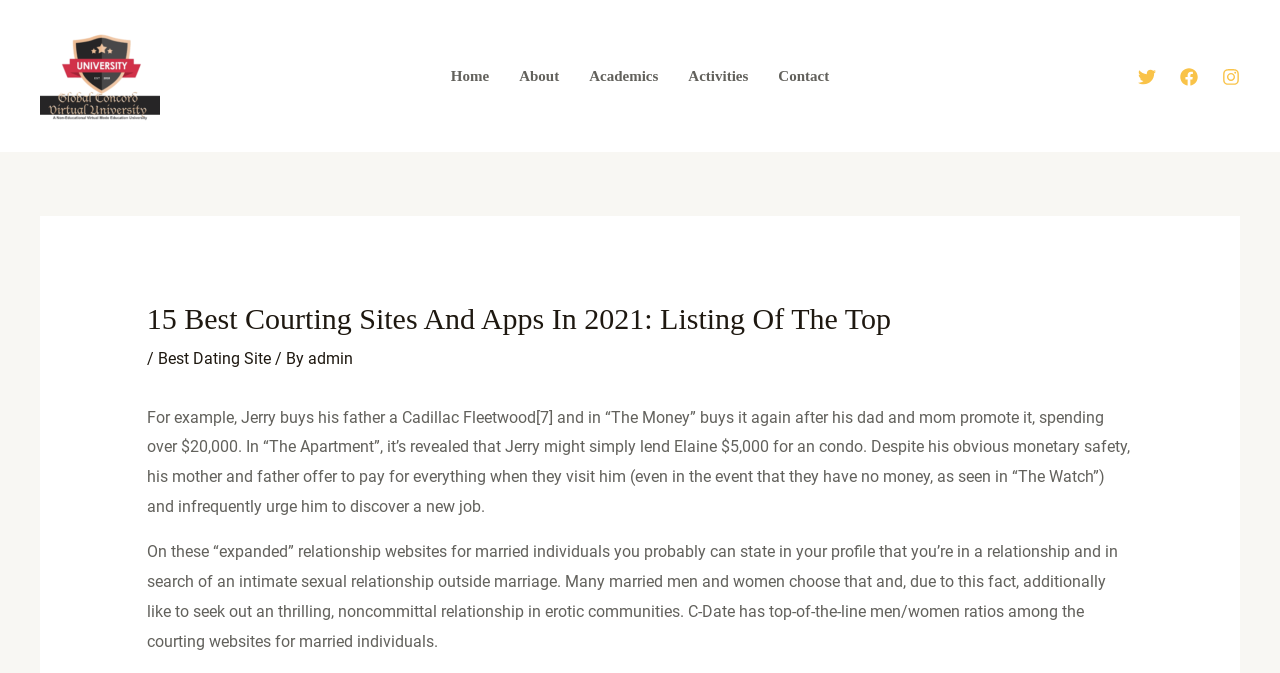Find the bounding box of the UI element described as: "alt="Global Concord Virtual University"". The bounding box coordinates should be given as four float values between 0 and 1, i.e., [left, top, right, bottom].

[0.031, 0.097, 0.125, 0.125]